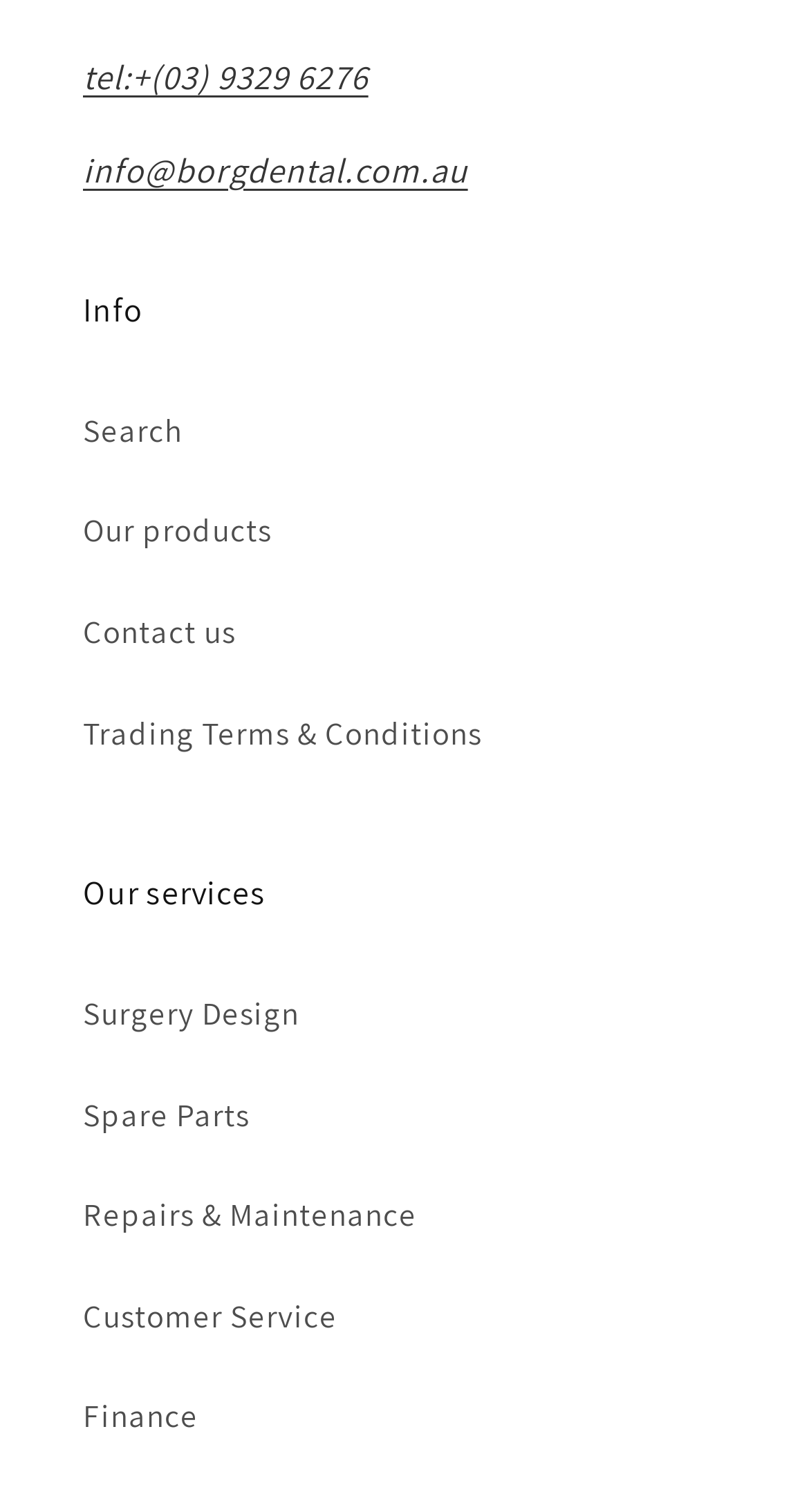Reply to the question with a single word or phrase:
What is the last link on the webpage?

Finance